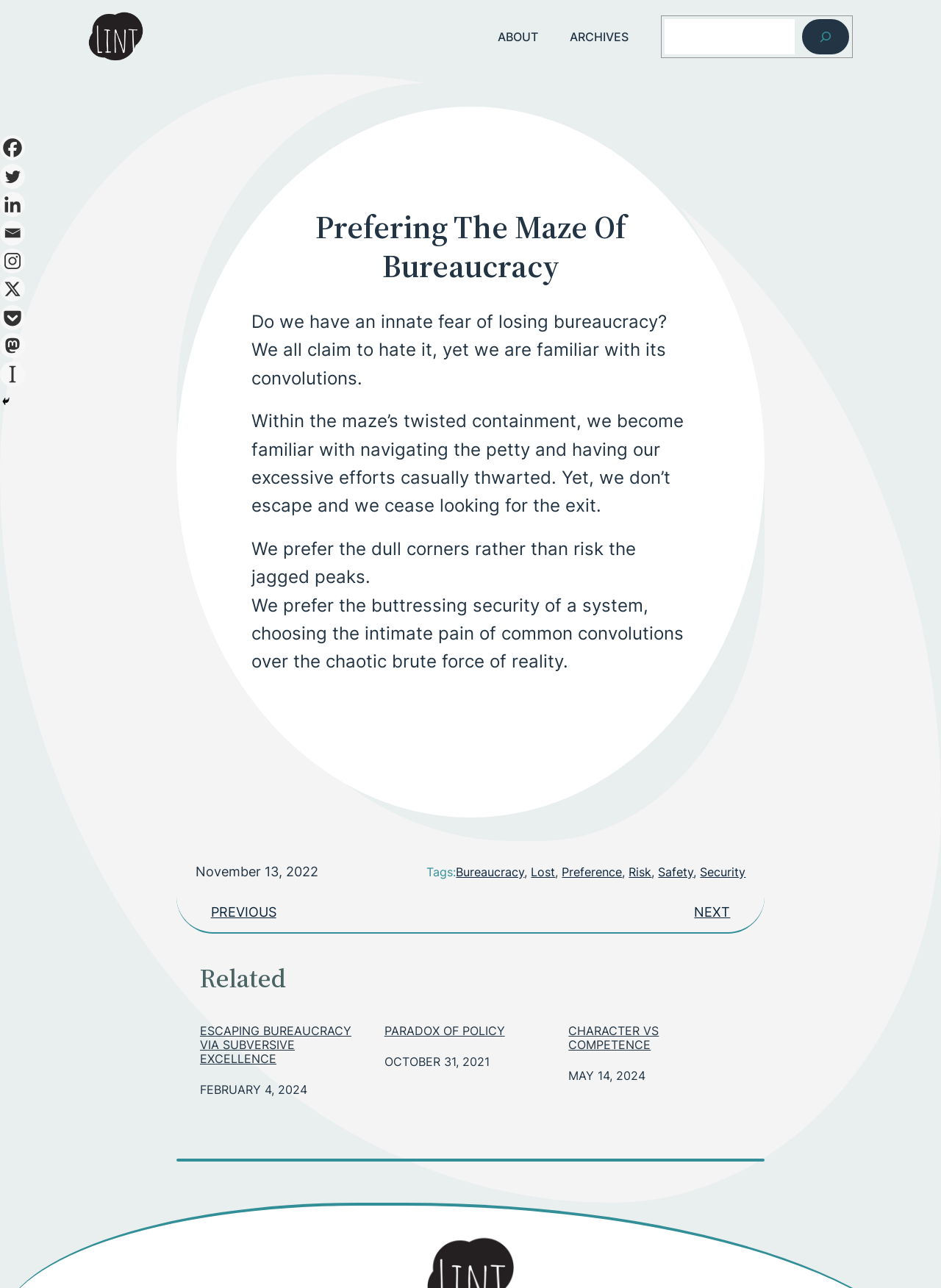From the webpage screenshot, predict the bounding box coordinates (top-left x, top-left y, bottom-right x, bottom-right y) for the UI element described here: Character vs competence

[0.604, 0.795, 0.787, 0.817]